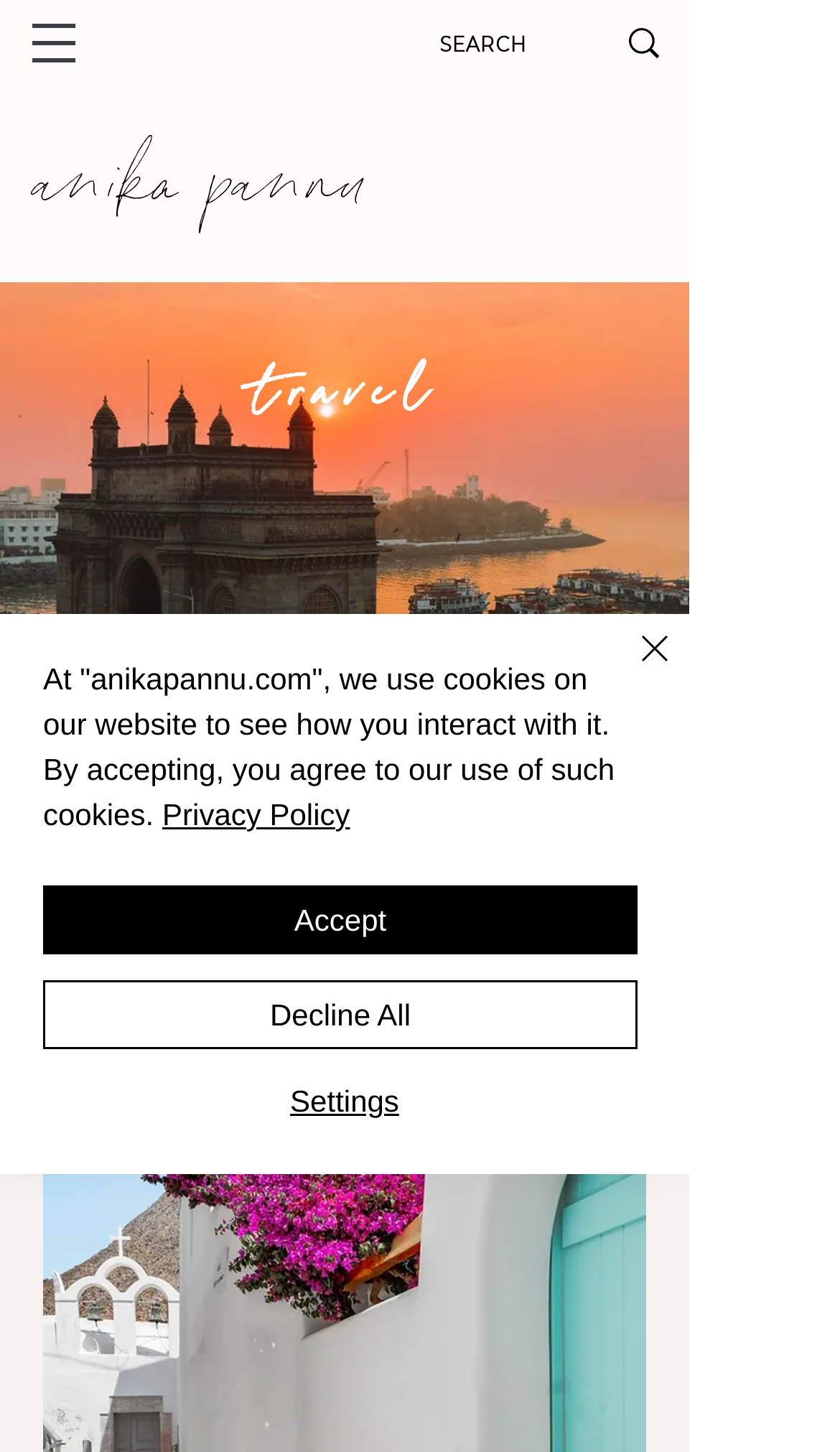Identify the bounding box coordinates of the section that should be clicked to achieve the task described: "view travel guide".

[0.054, 0.23, 0.772, 0.309]